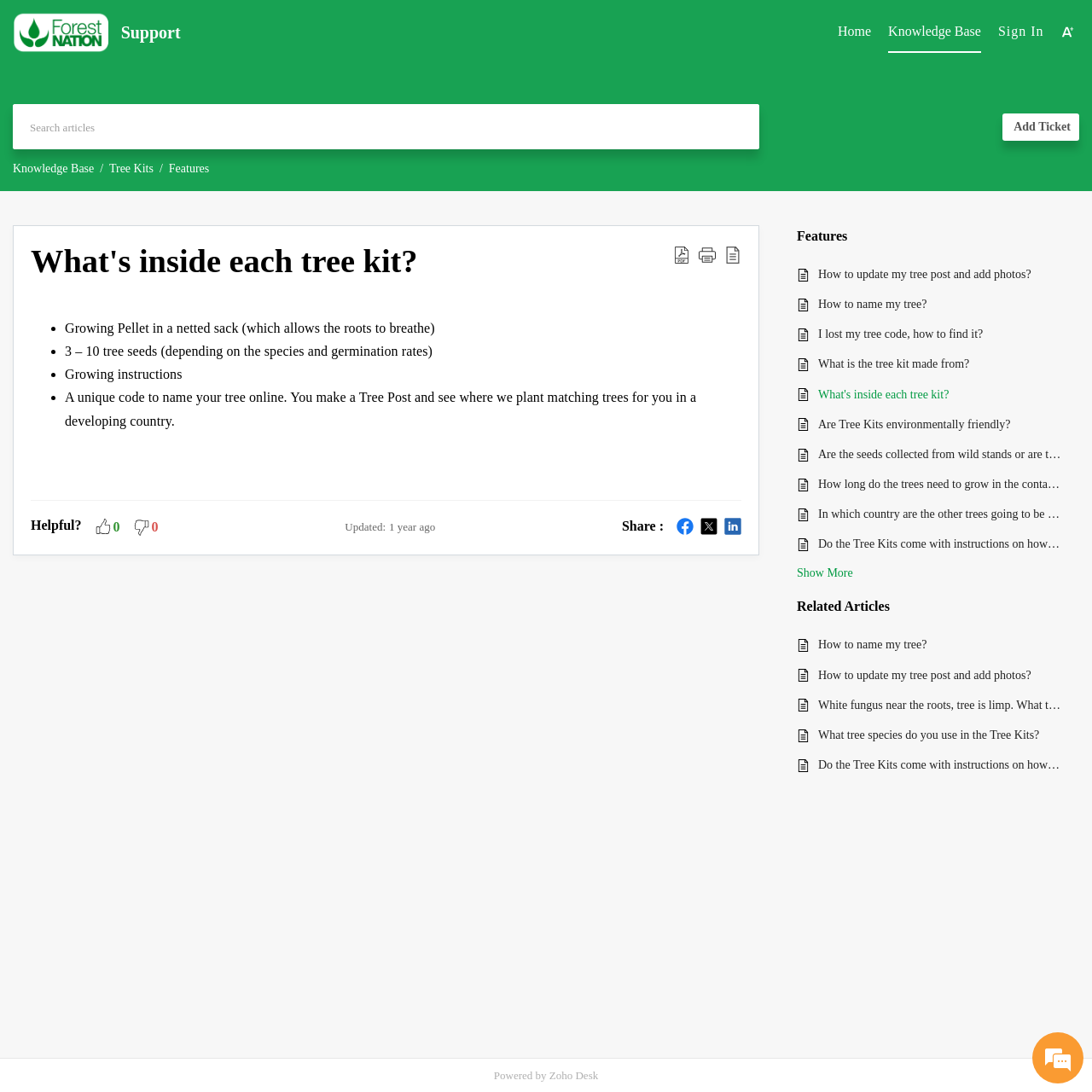Give a short answer to this question using one word or a phrase:
What is the 'Breadcrumb' navigation for?

To navigate through Knowledge Base, Tree Kits, Features